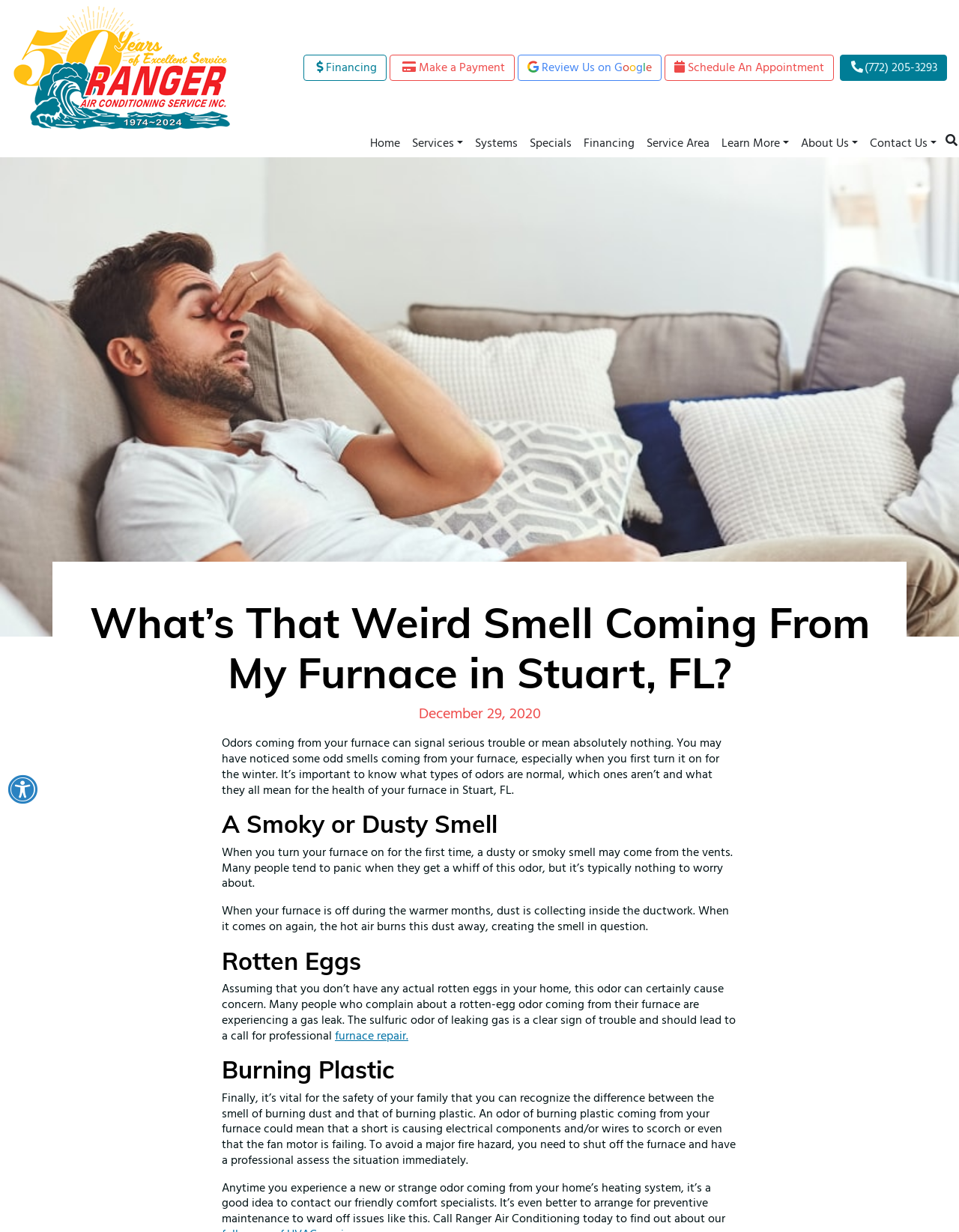Give a succinct answer to this question in a single word or phrase: 
What is recommended to avoid issues with the furnace?

Preventive maintenance